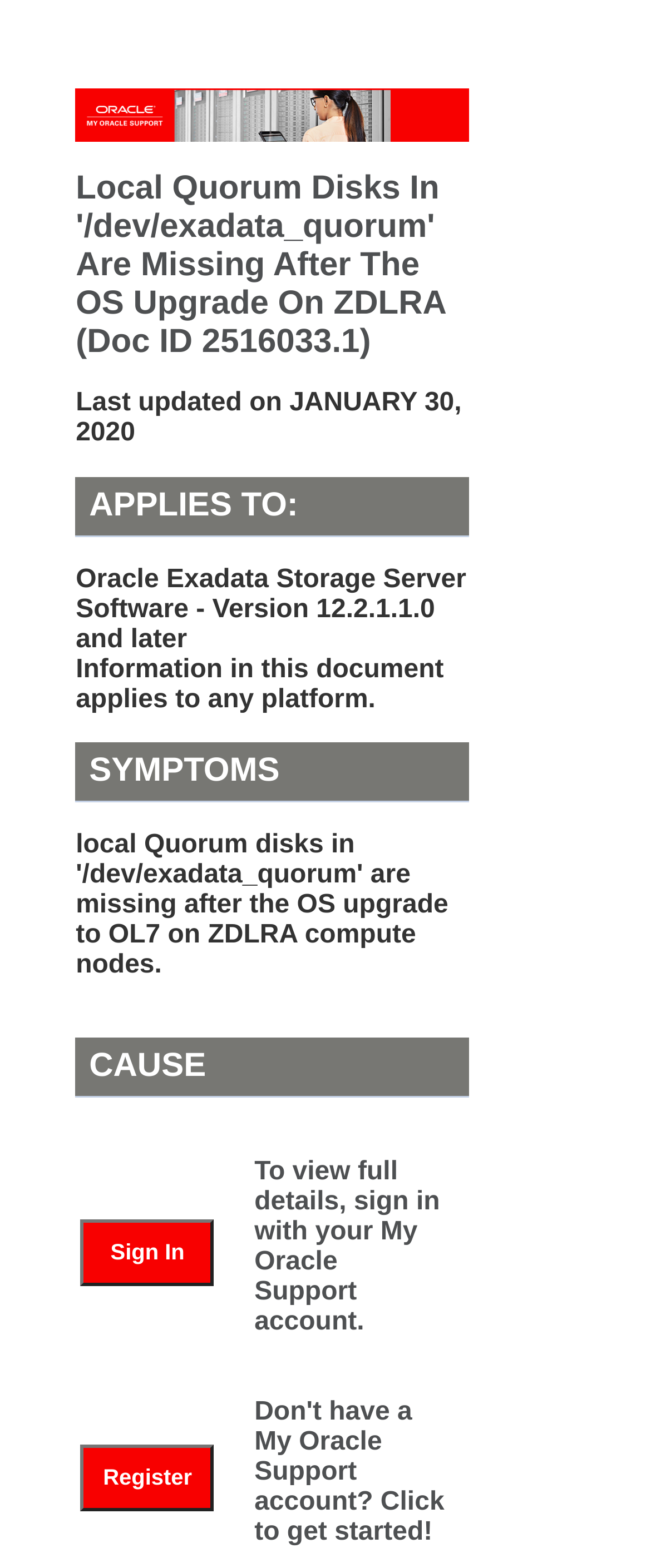Determine the bounding box coordinates (top-left x, top-left y, bottom-right x, bottom-right y) of the UI element described in the following text: Register

[0.124, 0.921, 0.329, 0.963]